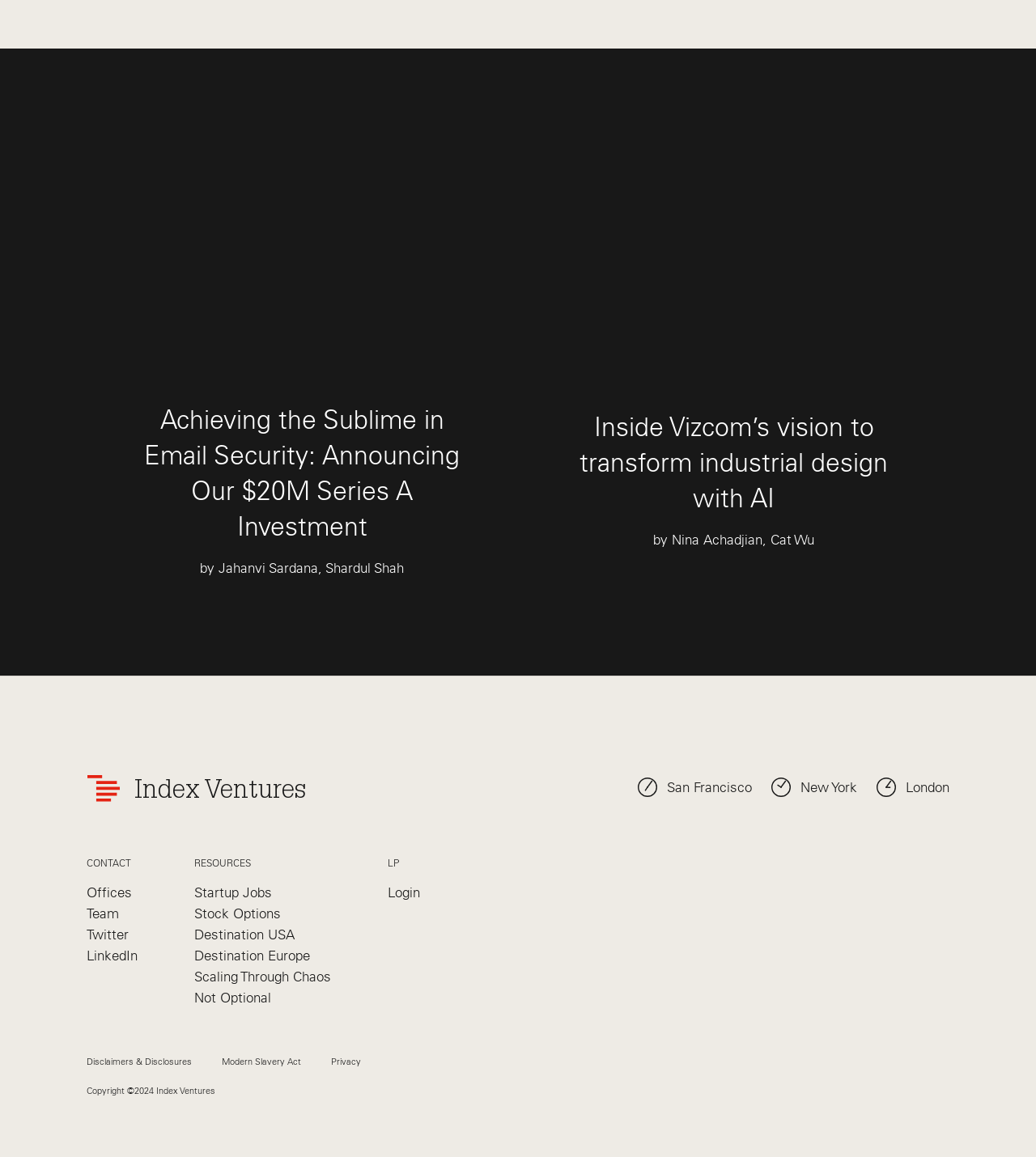Identify the bounding box coordinates of the clickable section necessary to follow the following instruction: "Login to the LP portal". The coordinates should be presented as four float numbers from 0 to 1, i.e., [left, top, right, bottom].

[0.374, 0.764, 0.405, 0.778]